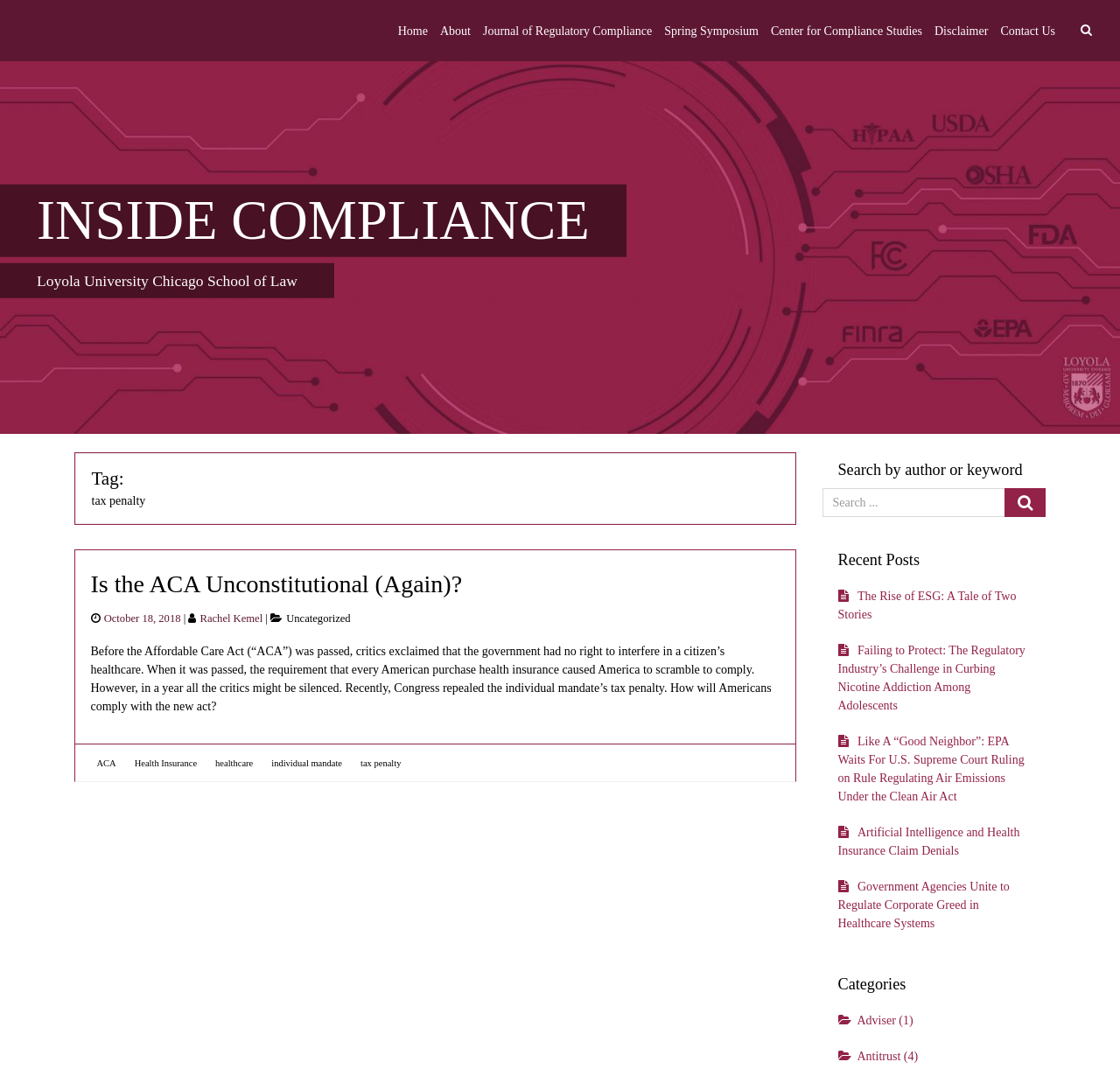Show the bounding box coordinates of the region that should be clicked to follow the instruction: "View the 'Recent Posts'."

[0.734, 0.507, 0.934, 0.54]